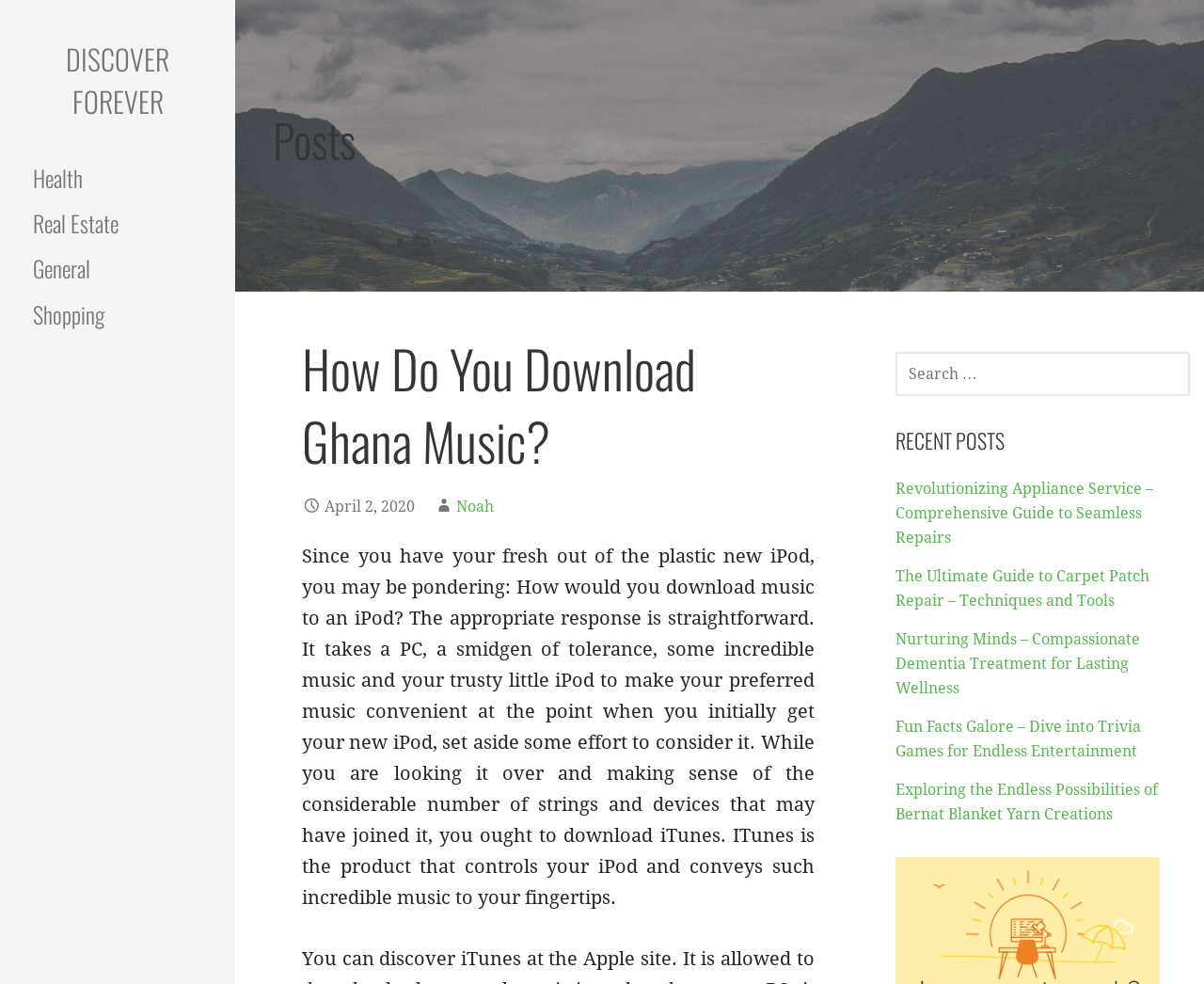Determine the bounding box coordinates of the element that should be clicked to execute the following command: "go to DISCOVER FOREVER page".

[0.055, 0.038, 0.141, 0.124]